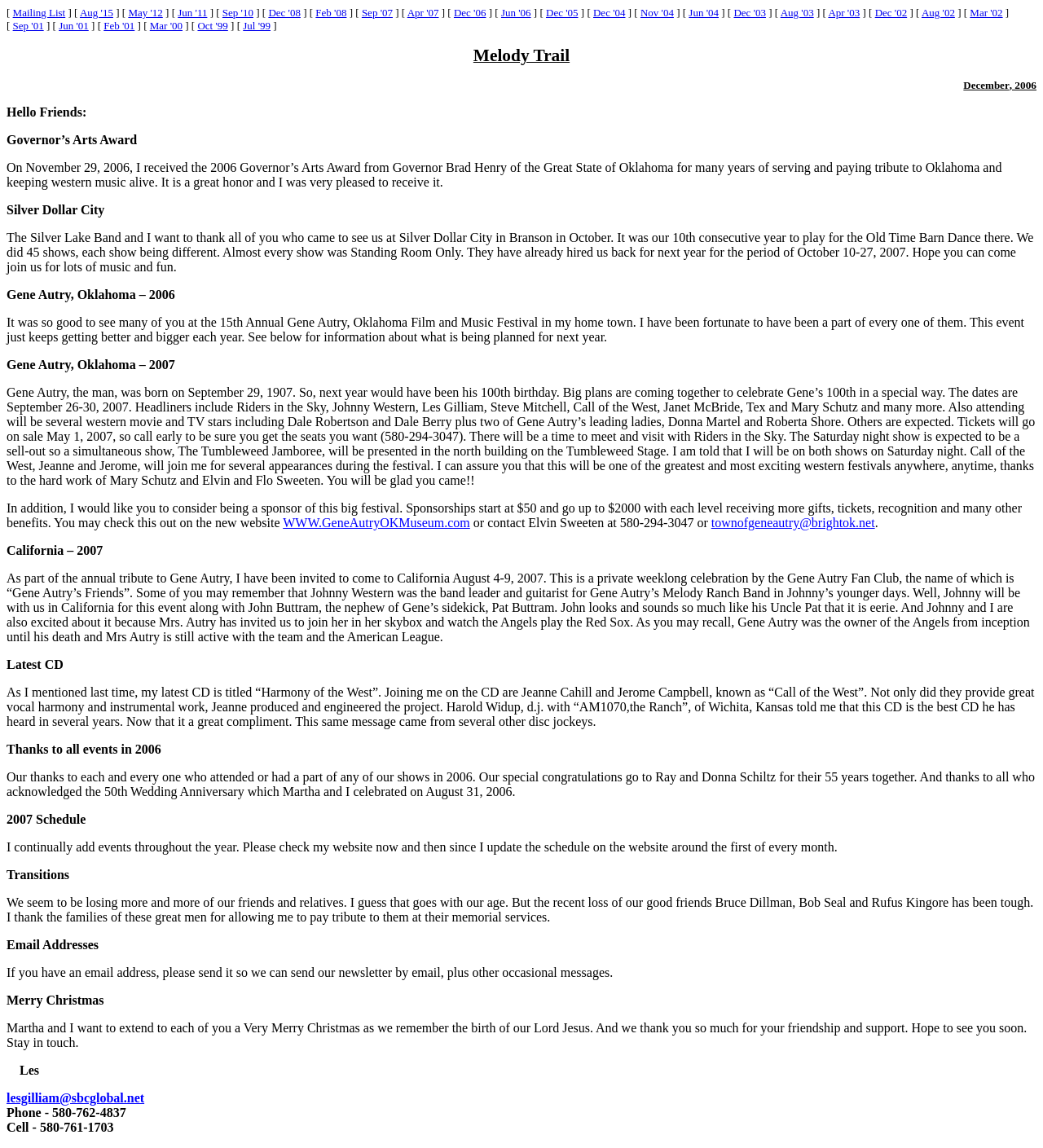Locate the bounding box of the UI element based on this description: "WWW.GeneAutryOKMuseum.com". Provide four float numbers between 0 and 1 as [left, top, right, bottom].

[0.271, 0.449, 0.451, 0.461]